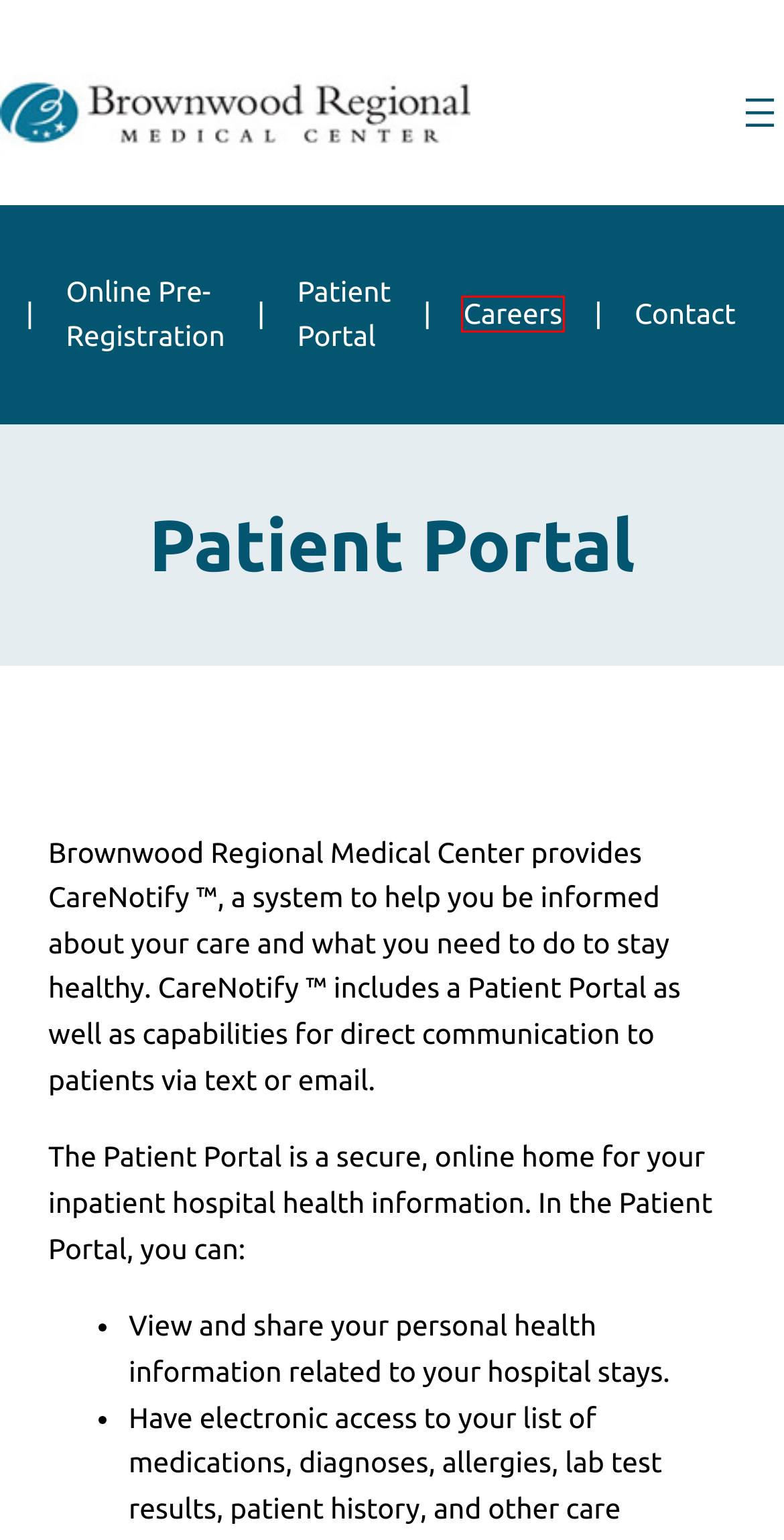Look at the screenshot of a webpage with a red bounding box and select the webpage description that best corresponds to the new page after clicking the element in the red box. Here are the options:
A. Your Stay - Brownwood Regional Medical Center
B. About - Brownwood Regional Medical Center
C. Contact - Brownwood Regional Medical Center
D. Wound Care - Brownwood Regional Medical Center
E. Employment - Brownwood Regional Medical Center
F. Brownwood, TX - Brownwood Regional Medical Center
G. Online Pre-Registration - Brownwood Regional Medical Center
H. Spiritual Care - Brownwood Regional Medical Center

E